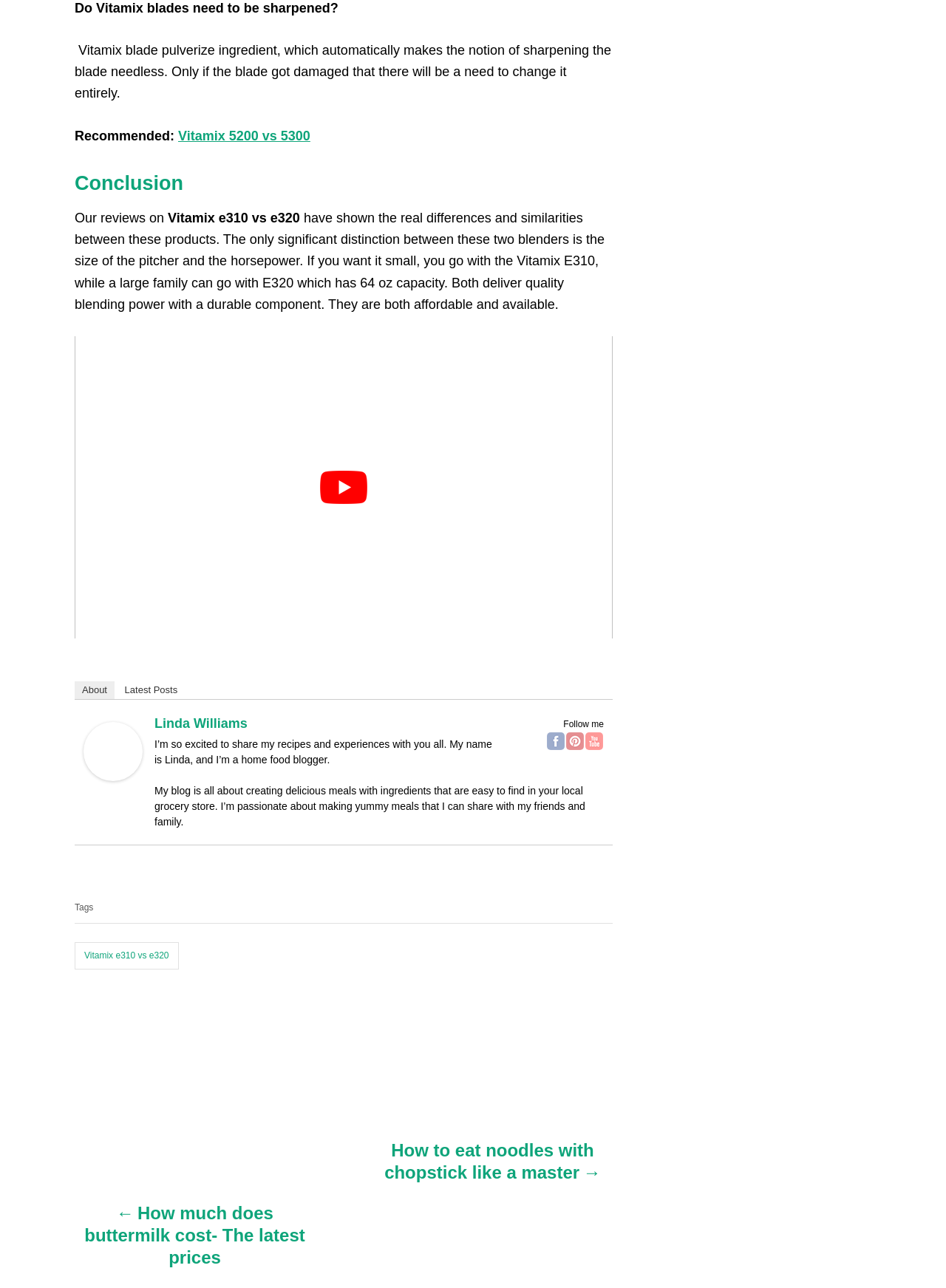What is the name of the blog?
Answer the question in a detailed and comprehensive manner.

The name of the blog is not explicitly mentioned in the webpage. Although the author's name is mentioned, the blog's name is not provided.